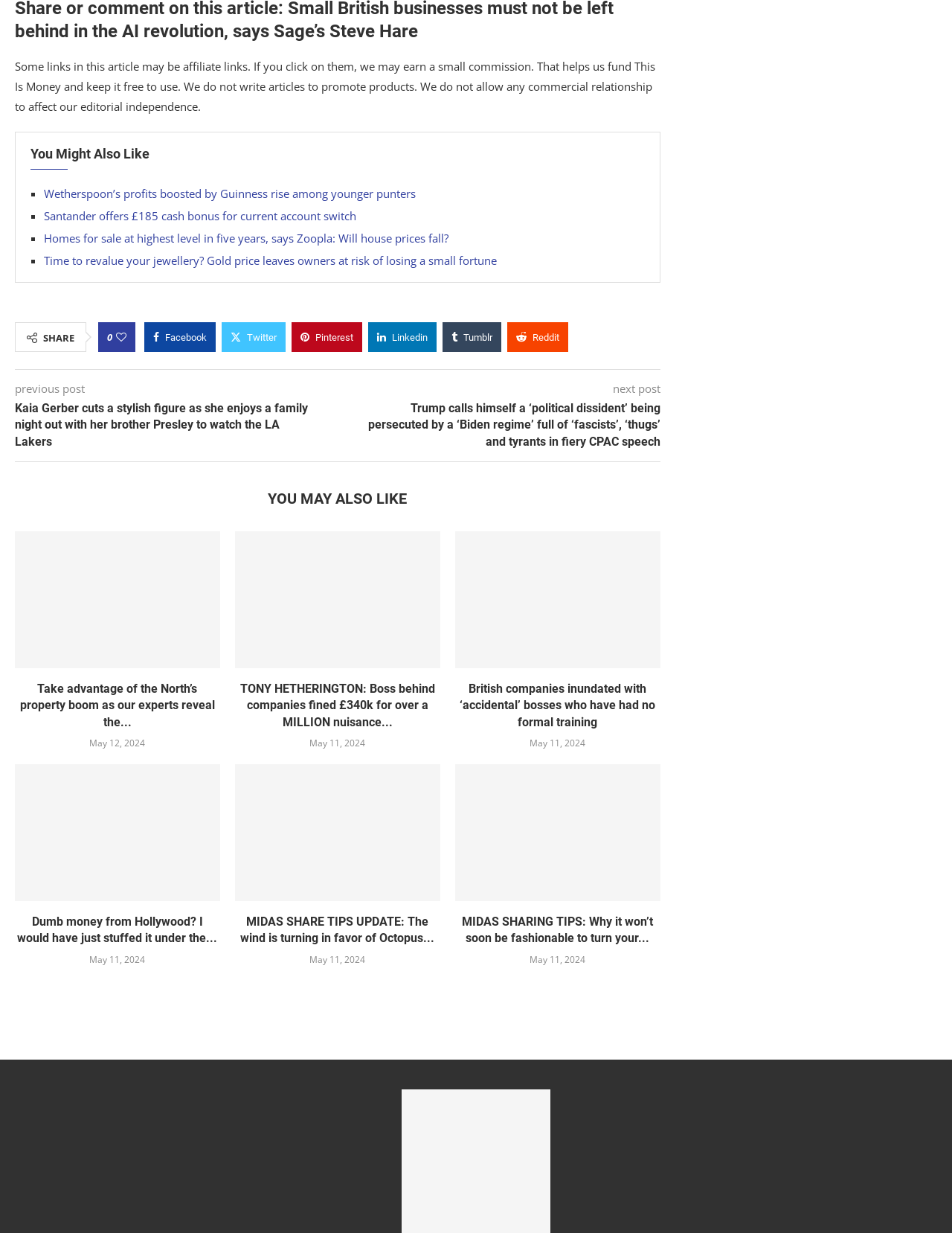Specify the bounding box coordinates of the area that needs to be clicked to achieve the following instruction: "Read 'Kaia Gerber cuts a stylish figure as she enjoys a family night out with her brother Presley to watch the LA Lakers'".

[0.016, 0.325, 0.355, 0.365]